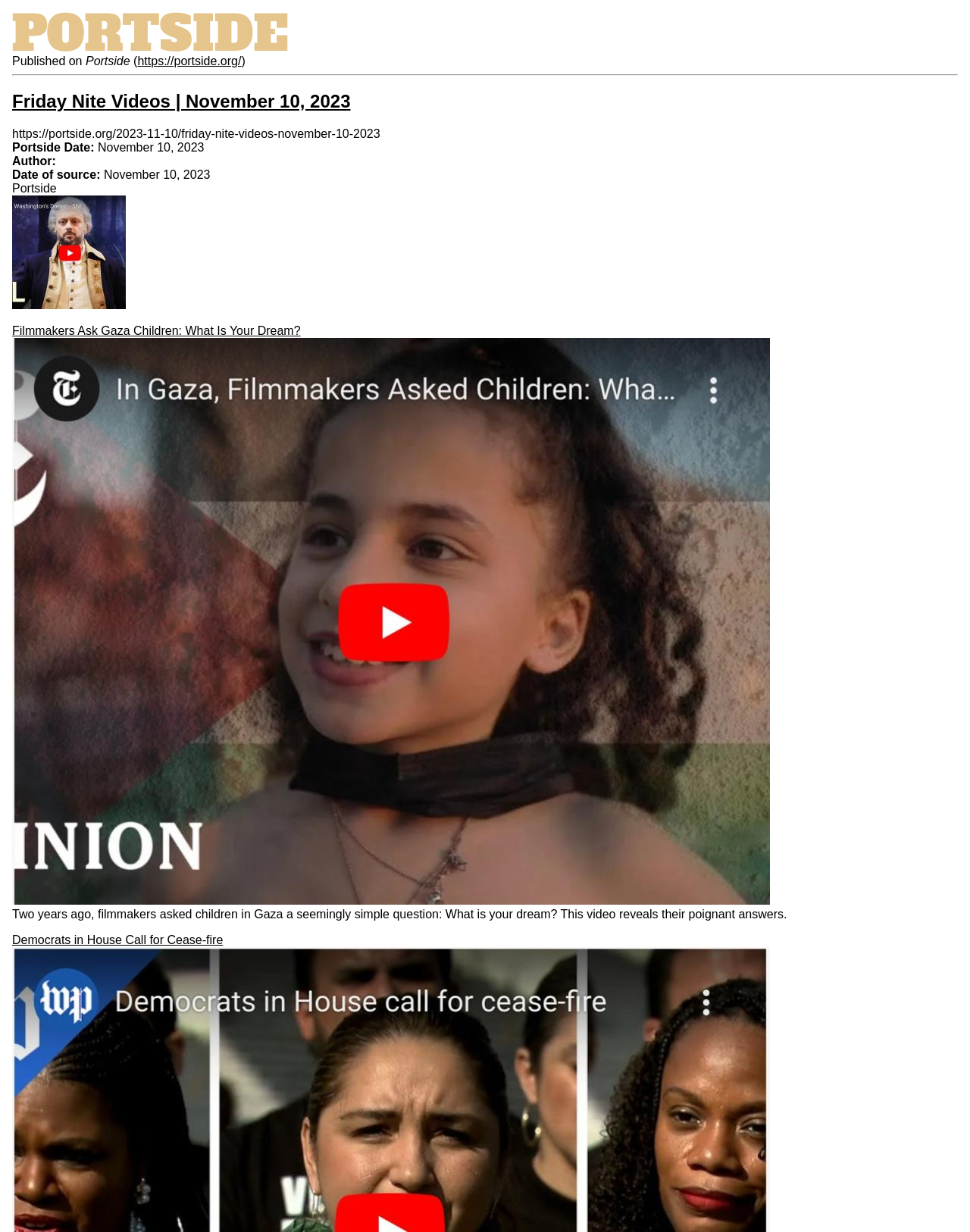Please answer the following question using a single word or phrase: 
What is the URL of the video?

https://portside.org/2023-11-10/friday-nite-videos-november-10-2023